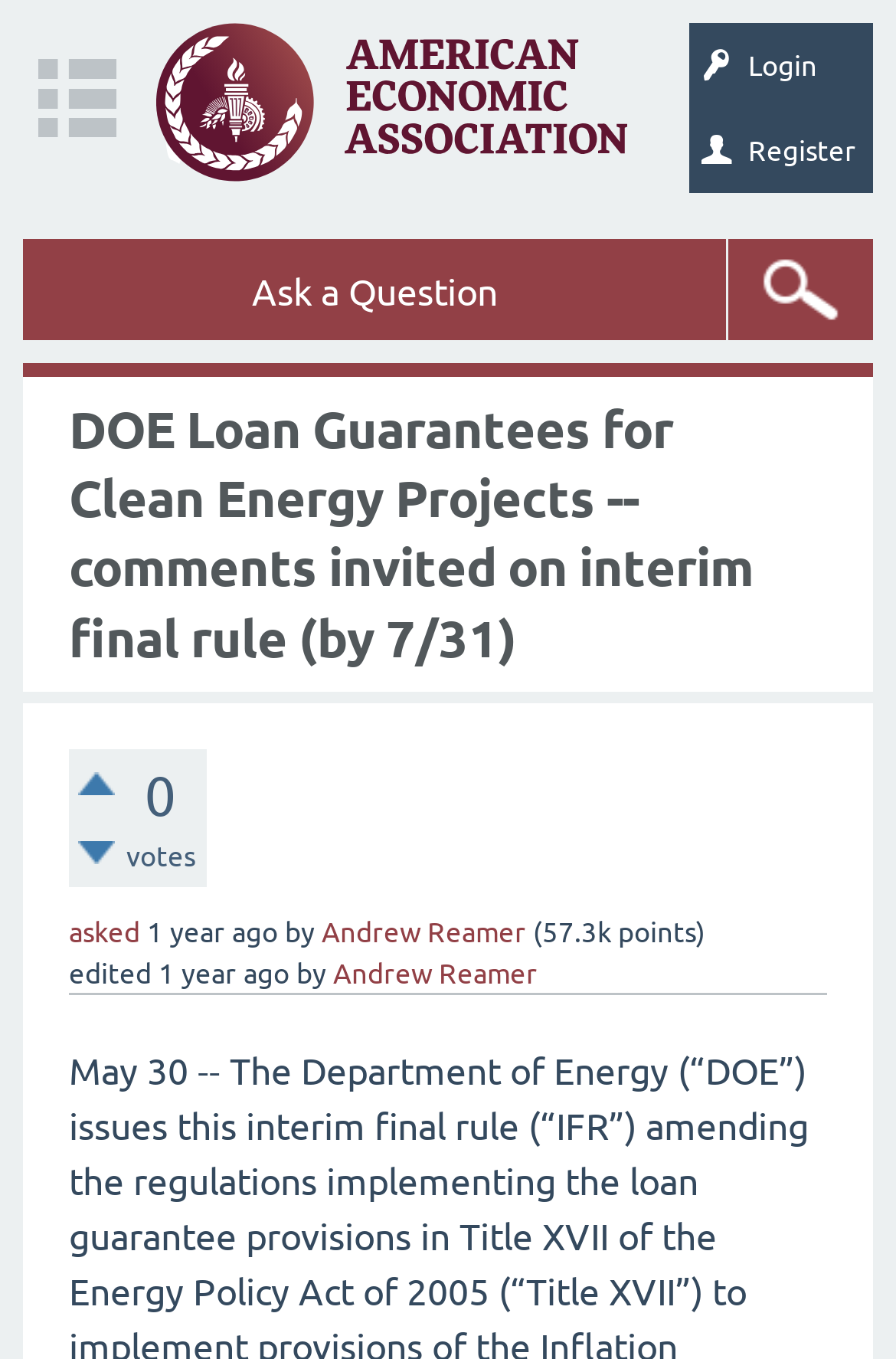How many points does the question have? Look at the image and give a one-word or short phrase answer.

57.3k